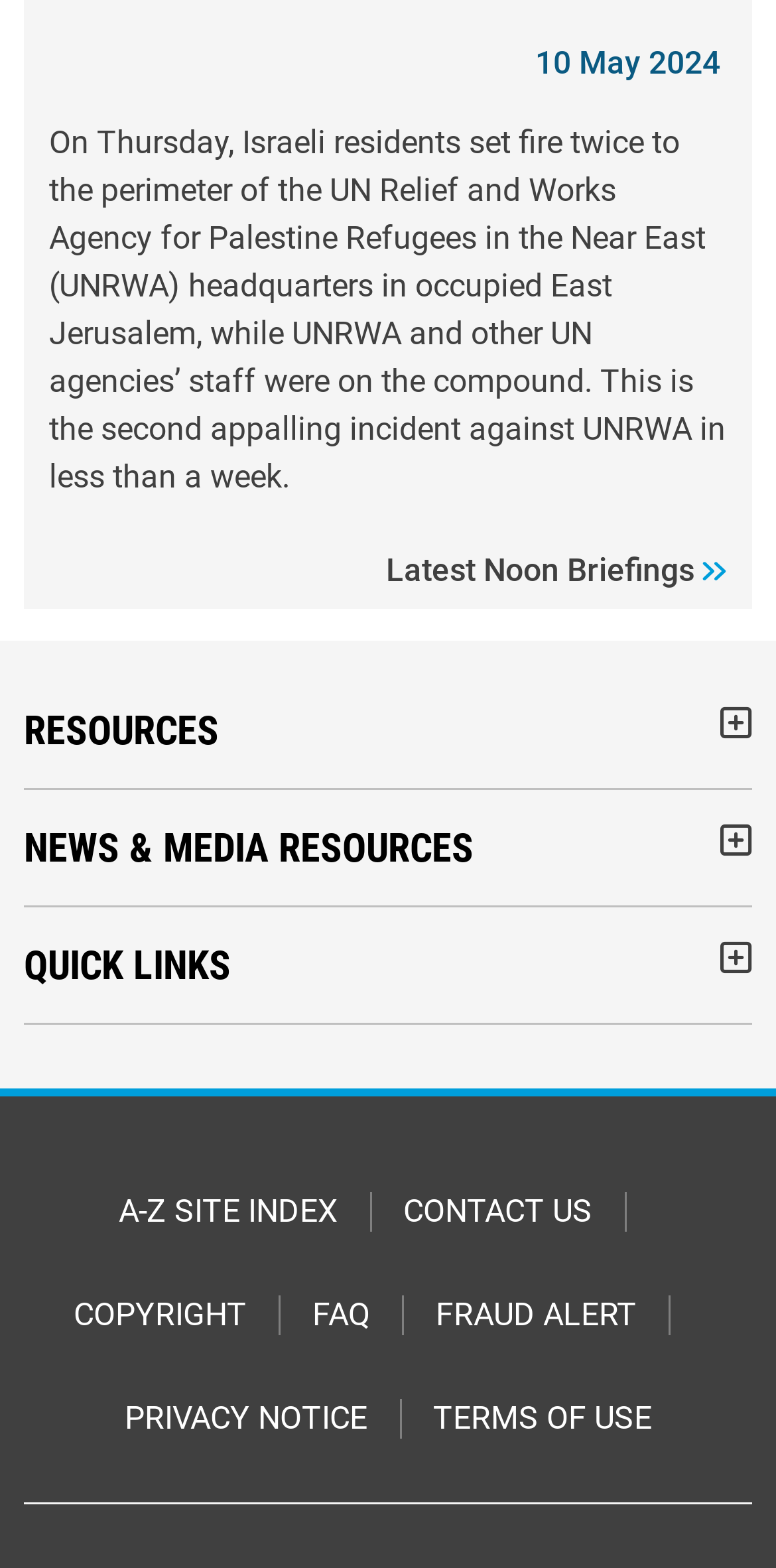Please identify the bounding box coordinates of the element's region that should be clicked to execute the following instruction: "Visit the news and media resources". The bounding box coordinates must be four float numbers between 0 and 1, i.e., [left, top, right, bottom].

[0.928, 0.524, 0.969, 0.547]